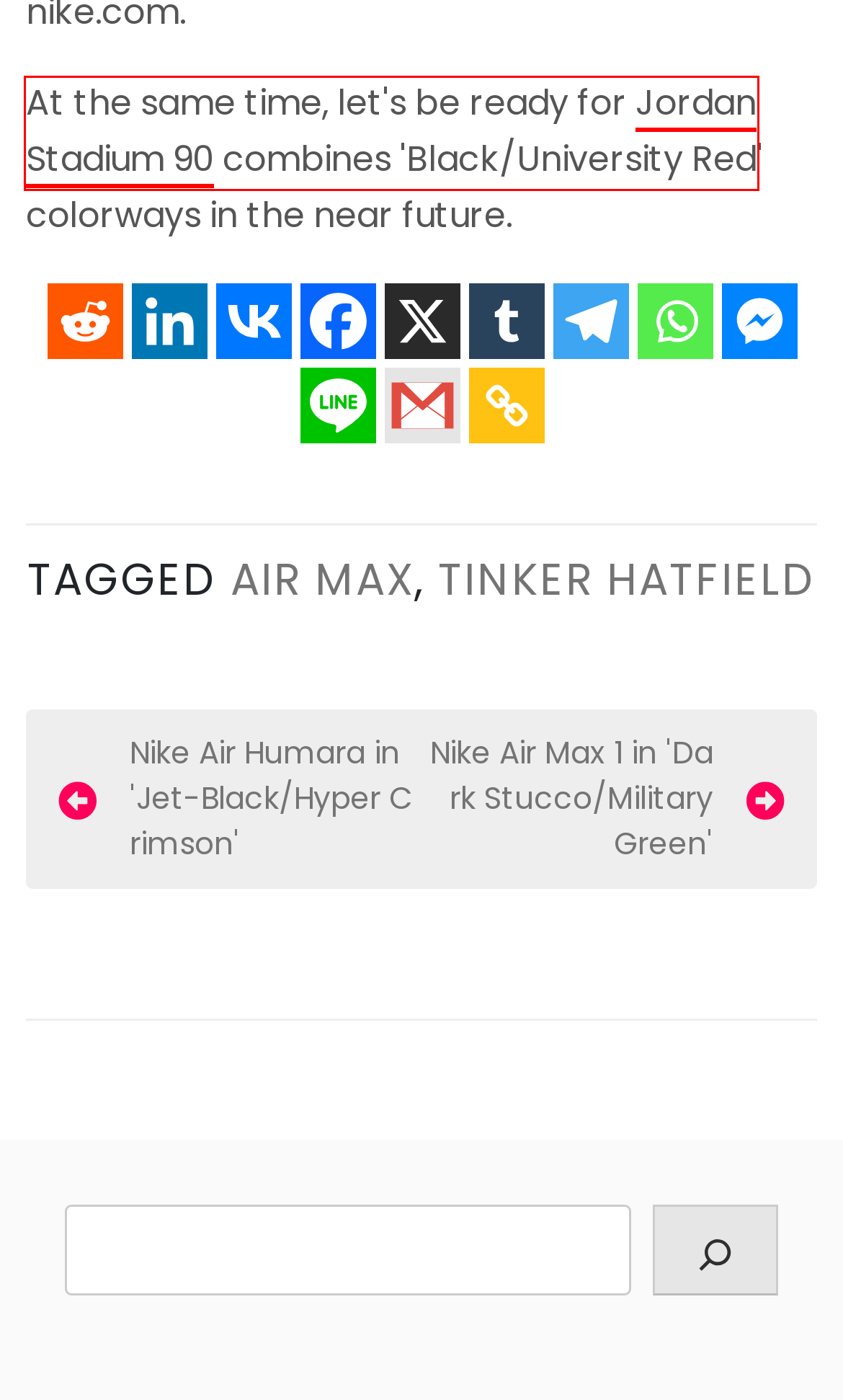You have a screenshot of a webpage with a red rectangle bounding box. Identify the best webpage description that corresponds to the new webpage after clicking the element within the red bounding box. Here are the candidates:
A. VK | 登录
B. Sitemap
C. Fitness
D. Tinker Hatfield - Shoes Club
E. Nike Air Max 1 in 'Dark Stucco/Military Green'
F. Shoes Club - Fashion Brand Shoe News and Release
G. Nike Air Humara in 'Jet-Black/Hyper Crimson'
H. Ready for Jordan Stadium 90 in 'Black/University Red' Color

H